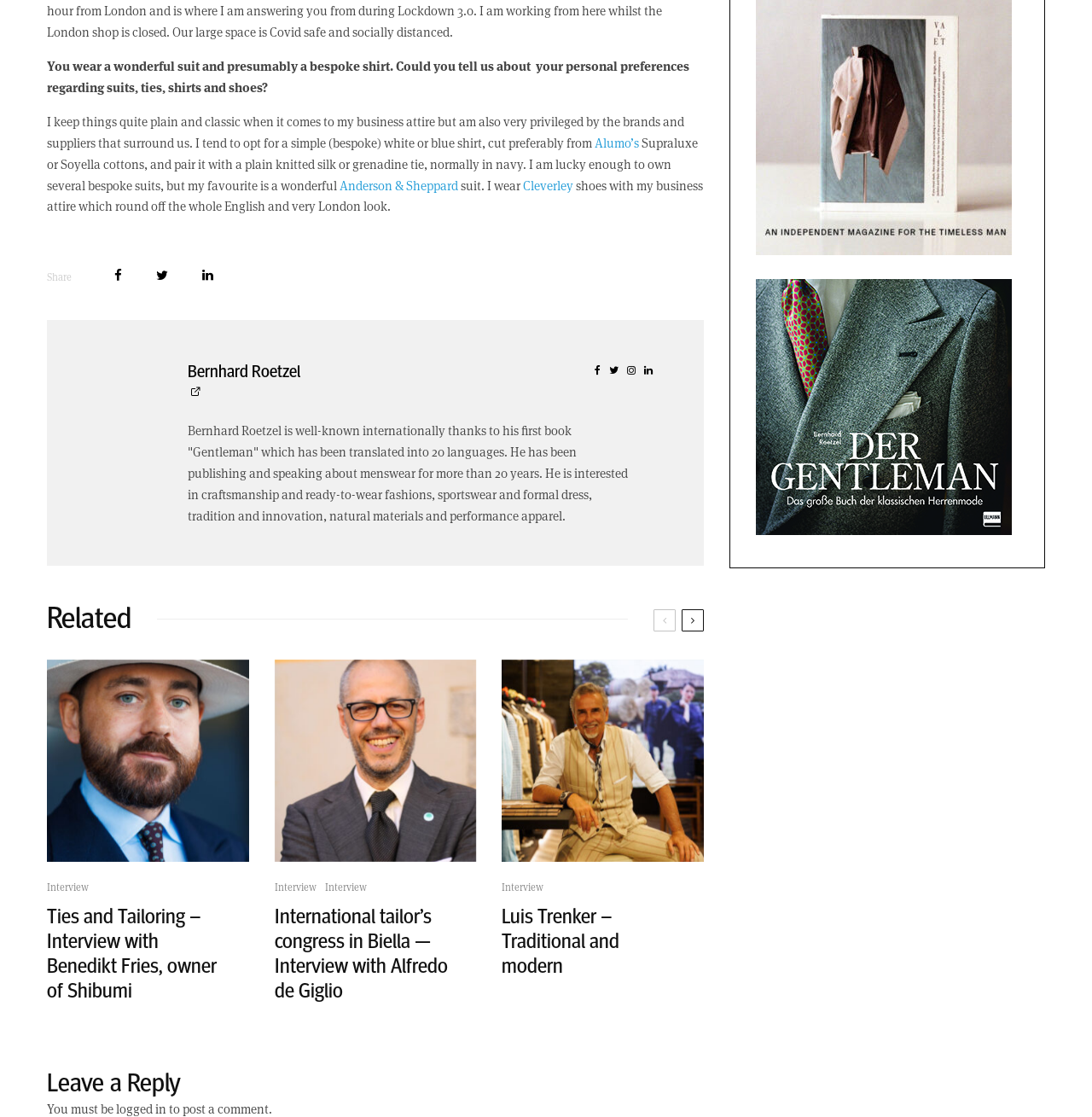Reply to the question with a brief word or phrase: What is Bernhard Roetzel known for?

Publishing and speaking about menswear